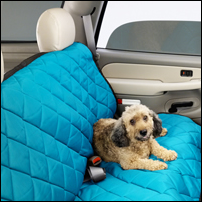Reply to the question with a brief word or phrase: What is the texture of the seat cover?

Soft and quilted